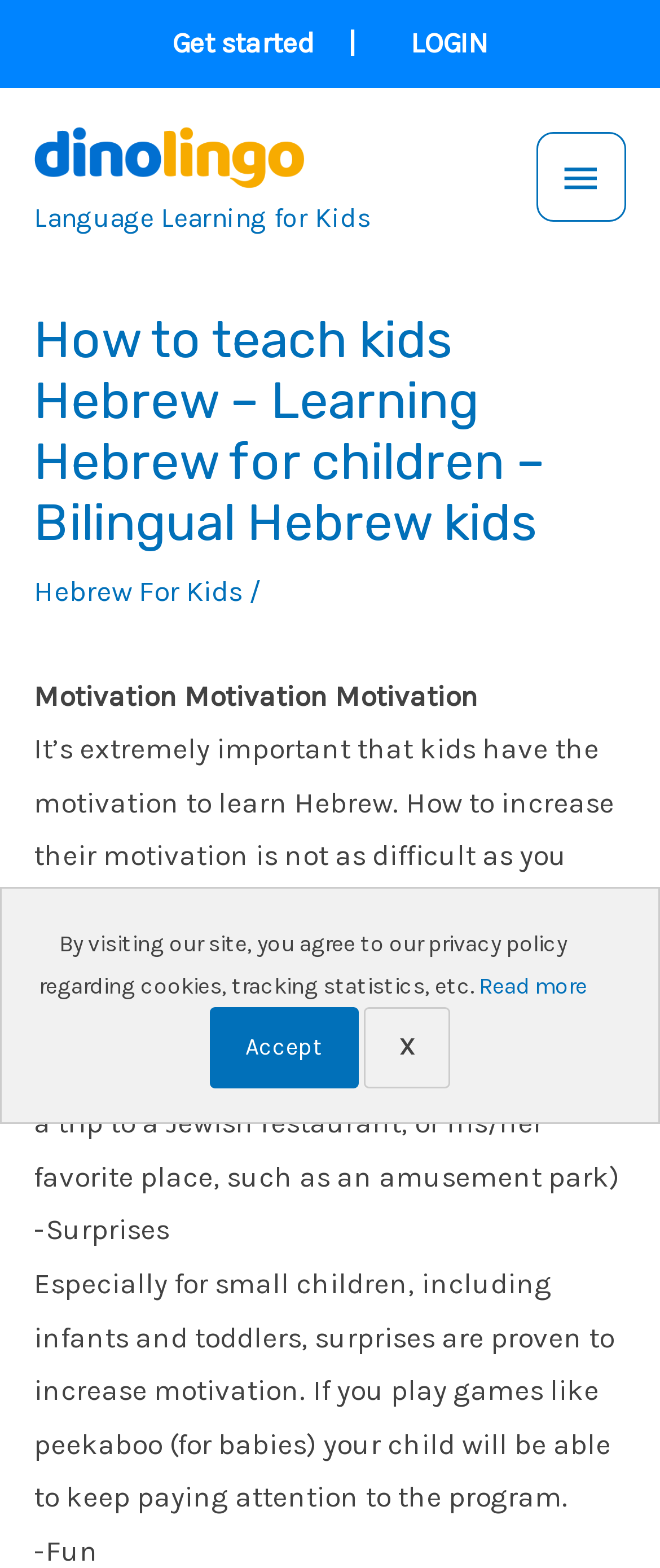Predict the bounding box for the UI component with the following description: "Troubling whistle-blower article".

None